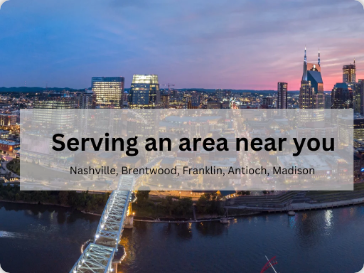What is the atmosphere of the city described as?
From the details in the image, provide a complete and detailed answer to the question.

The question asks about the atmosphere of the city described in the caption. The caption states that the image showcases the city's 'modern architecture and lively atmosphere', which implies that the city has a lively atmosphere. Therefore, the answer is lively.